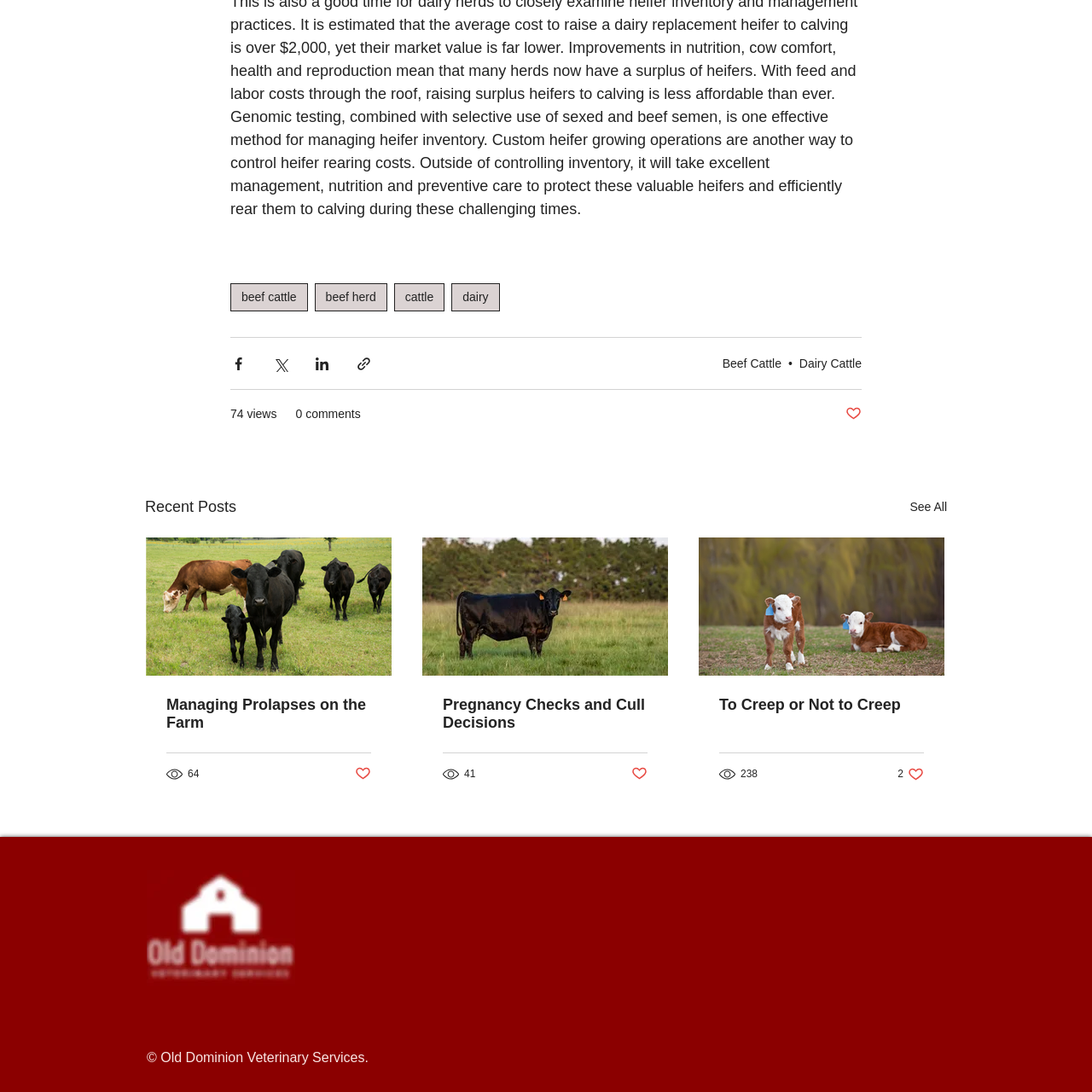Locate the bounding box coordinates of the clickable element to fulfill the following instruction: "View recent posts". Provide the coordinates as four float numbers between 0 and 1 in the format [left, top, right, bottom].

[0.133, 0.453, 0.216, 0.476]